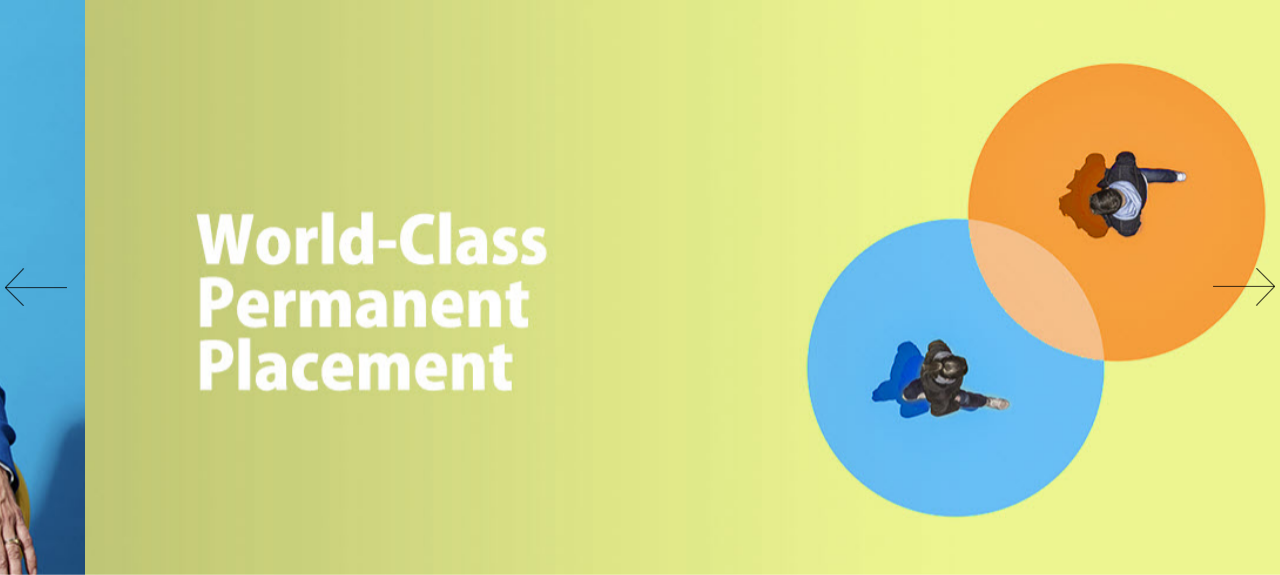What direction do the arrows point?
Can you give a detailed and elaborate answer to the question?

On either side of the image, arrows point outward, indicating movement or navigation, potentially related to the user experience on a sliding interface or a carousel display.